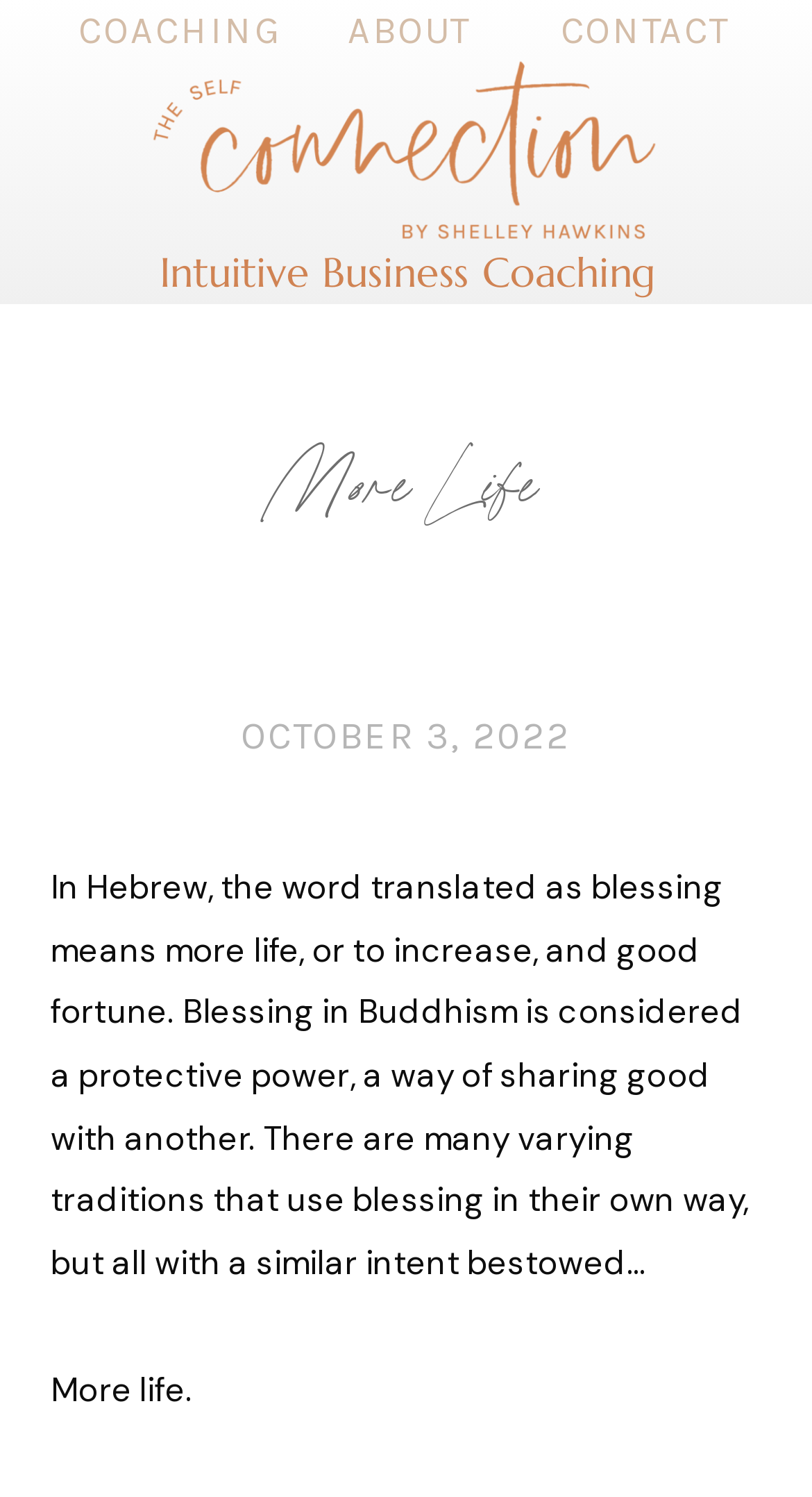How many main sections are on the webpage?
Look at the screenshot and give a one-word or phrase answer.

3